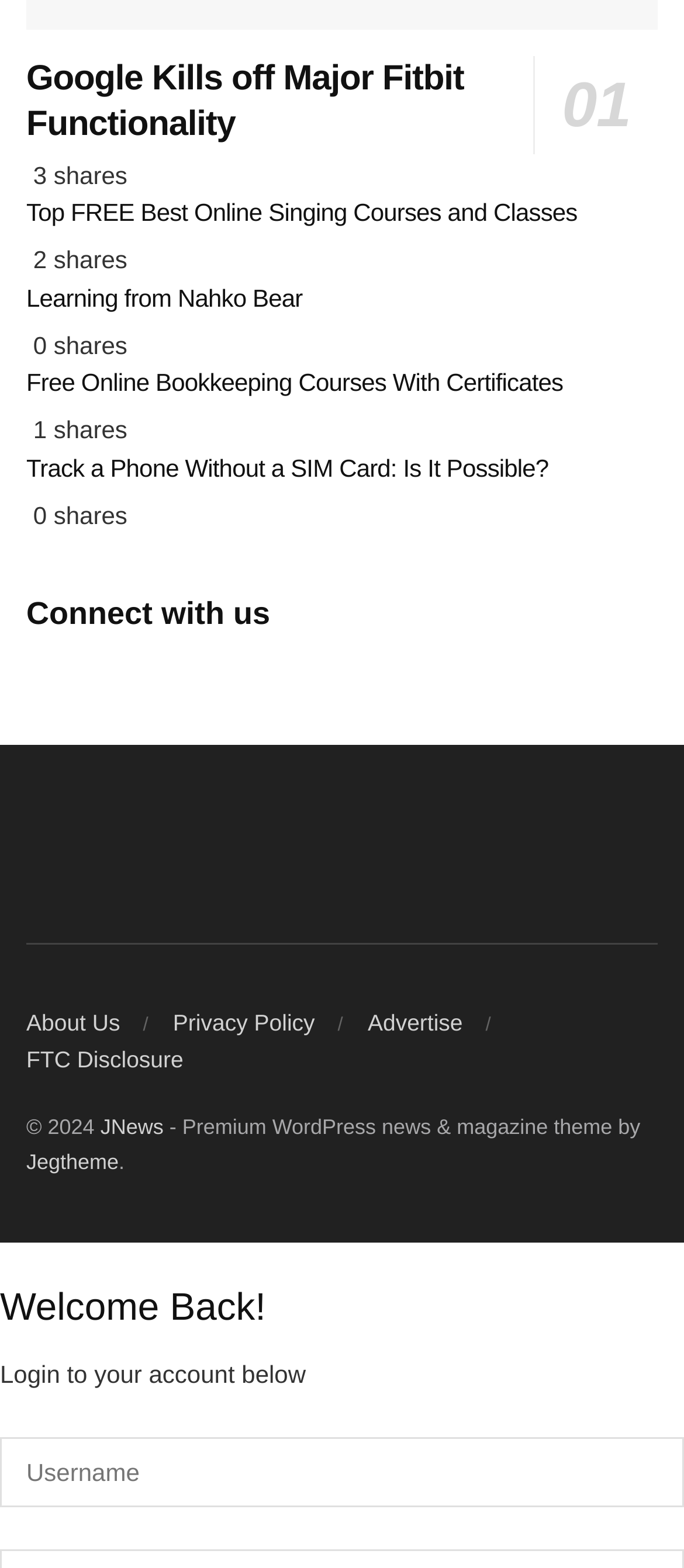Please find the bounding box coordinates of the clickable region needed to complete the following instruction: "Click the TV link". The bounding box coordinates must consist of four float numbers between 0 and 1, i.e., [left, top, right, bottom].

None